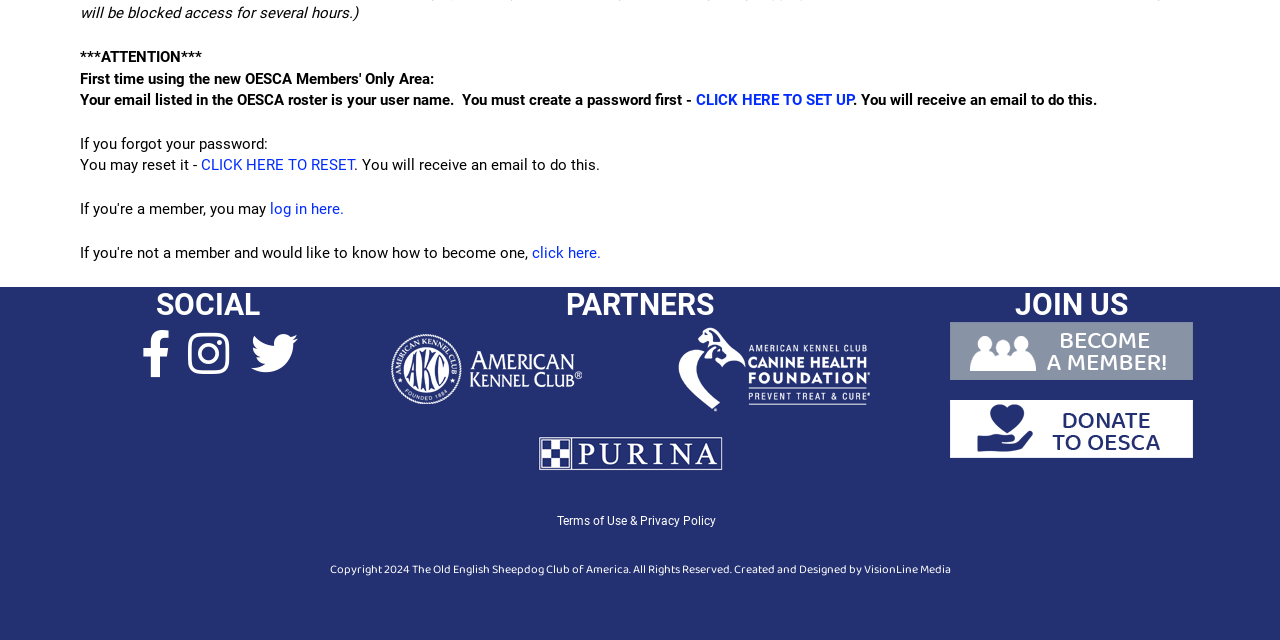Bounding box coordinates are specified in the format (top-left x, top-left y, bottom-right x, bottom-right y). All values are floating point numbers bounded between 0 and 1. Please provide the bounding box coordinate of the region this sentence describes: CLICK HERE TO RESET

[0.157, 0.244, 0.276, 0.272]